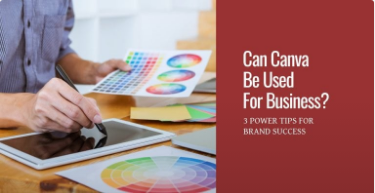What is the text on the right side about?
Observe the image and answer the question with a one-word or short phrase response.

Using Canva for business